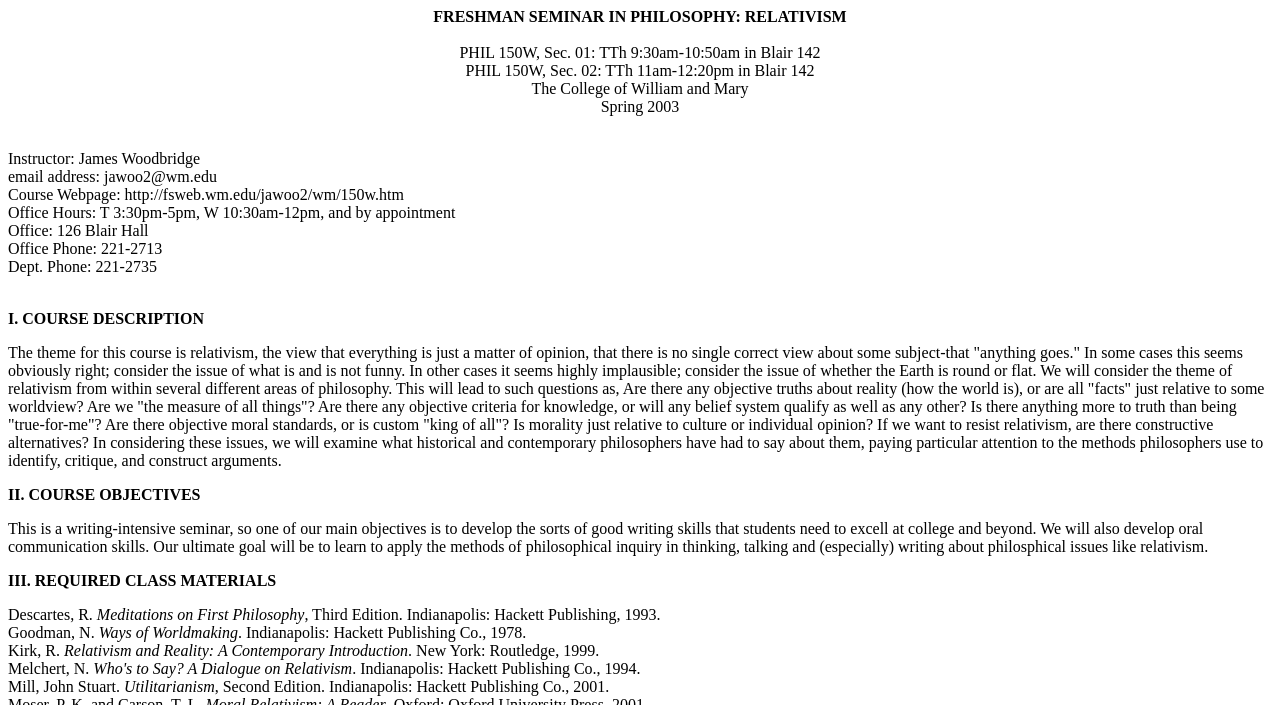Who is the instructor of the course?
Provide an in-depth and detailed answer to the question.

I found the instructor's name by looking at the section that lists the instructor's information, where it says 'Instructor: James Woodbridge'.